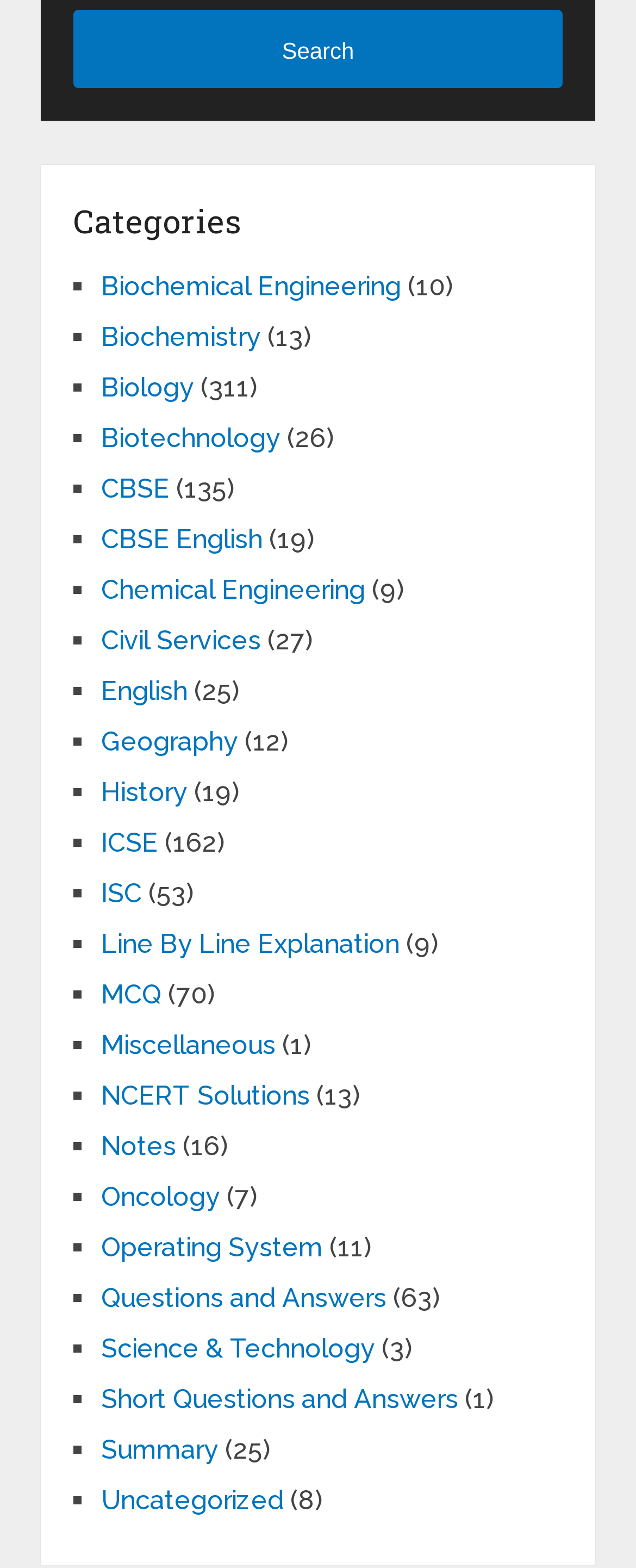Find the bounding box of the element with the following description: "Civil Services". The coordinates must be four float numbers between 0 and 1, formatted as [left, top, right, bottom].

[0.159, 0.399, 0.41, 0.419]